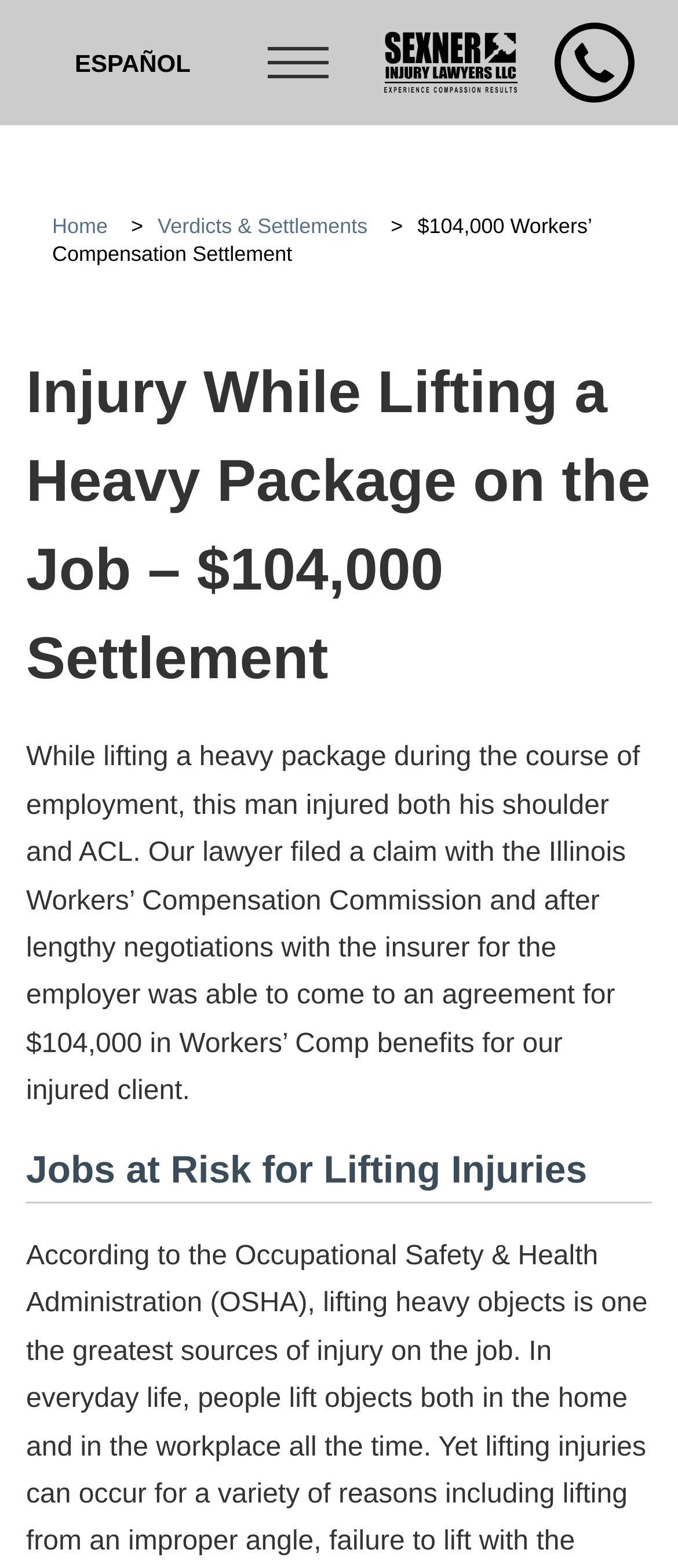Refer to the image and offer a detailed explanation in response to the question: What is the topic of the webpage?

The answer can be inferred from the heading 'Injury While Lifting a Heavy Package on the Job – $104,000 Settlement' and the StaticText 'While lifting a heavy package during the course of employment, this man injured both his shoulder and ACL...'. These elements suggest that the topic of the webpage is related to injuries caused by heavy lifting.